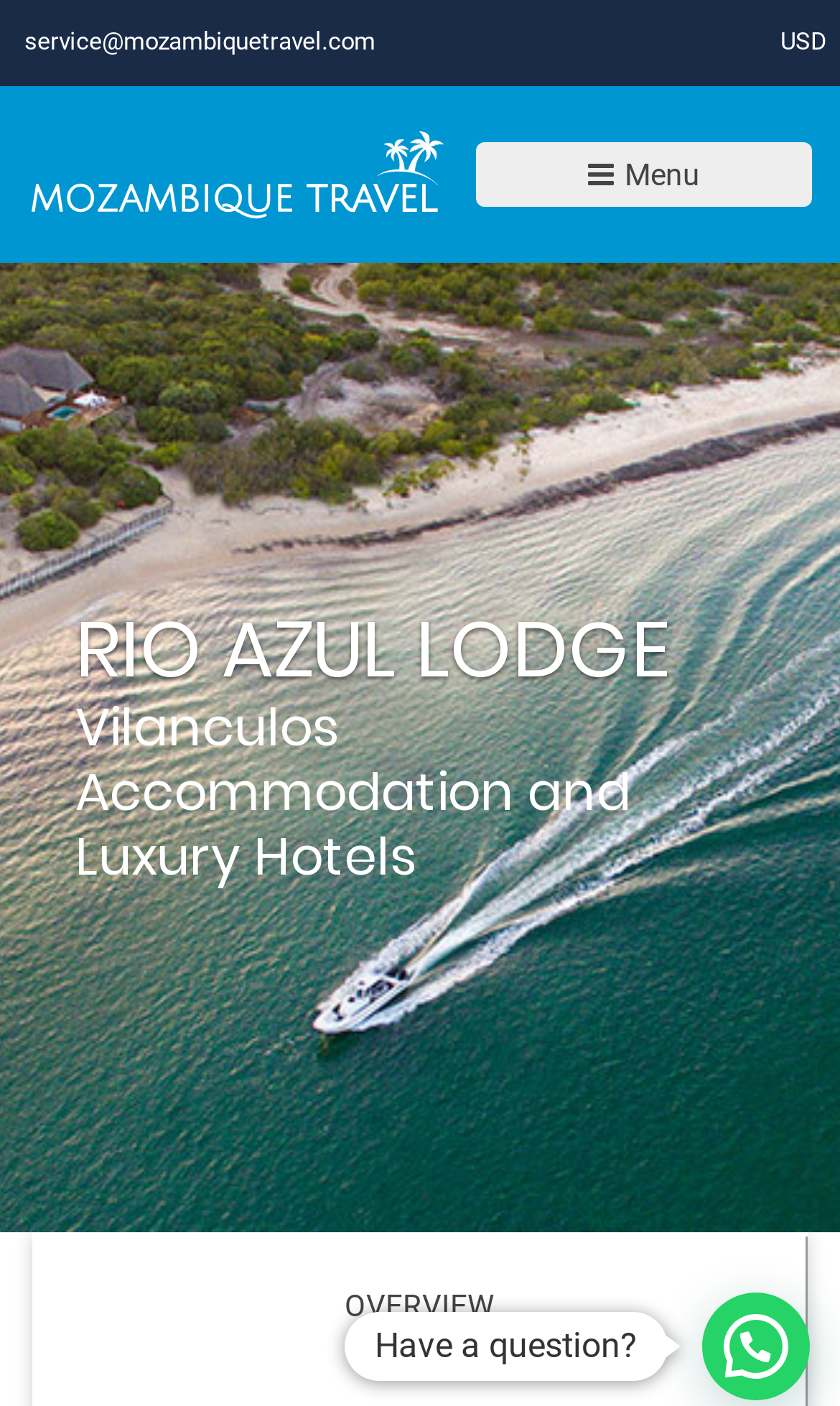Bounding box coordinates are specified in the format (top-left x, top-left y, bottom-right x, bottom-right y). All values are floating point numbers bounded between 0 and 1. Please provide the bounding box coordinate of the region this sentence describes: OVERVIEW

[0.038, 0.882, 0.959, 0.974]